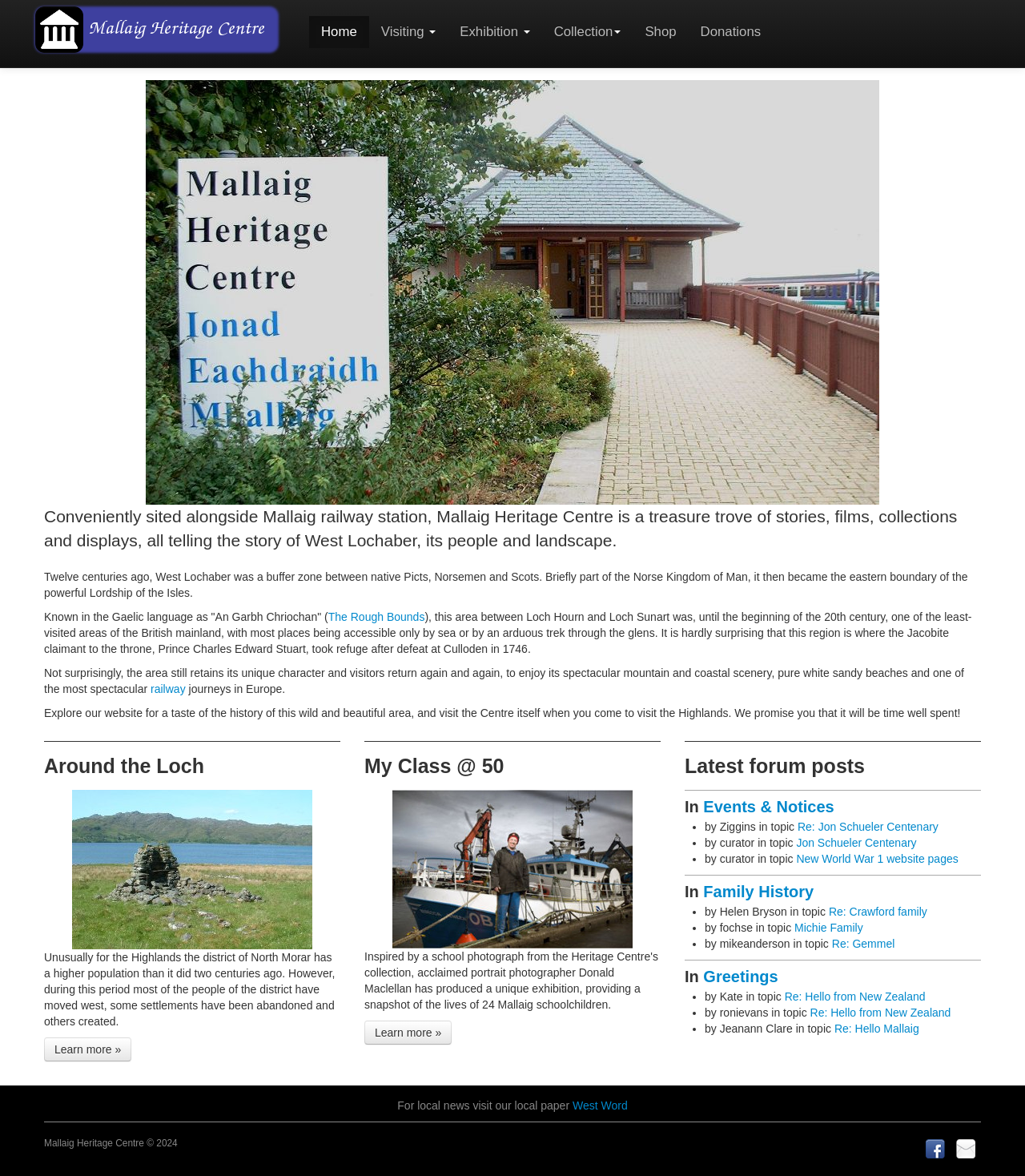Specify the bounding box coordinates of the area that needs to be clicked to achieve the following instruction: "Explore the 'Shop'".

[0.617, 0.014, 0.672, 0.041]